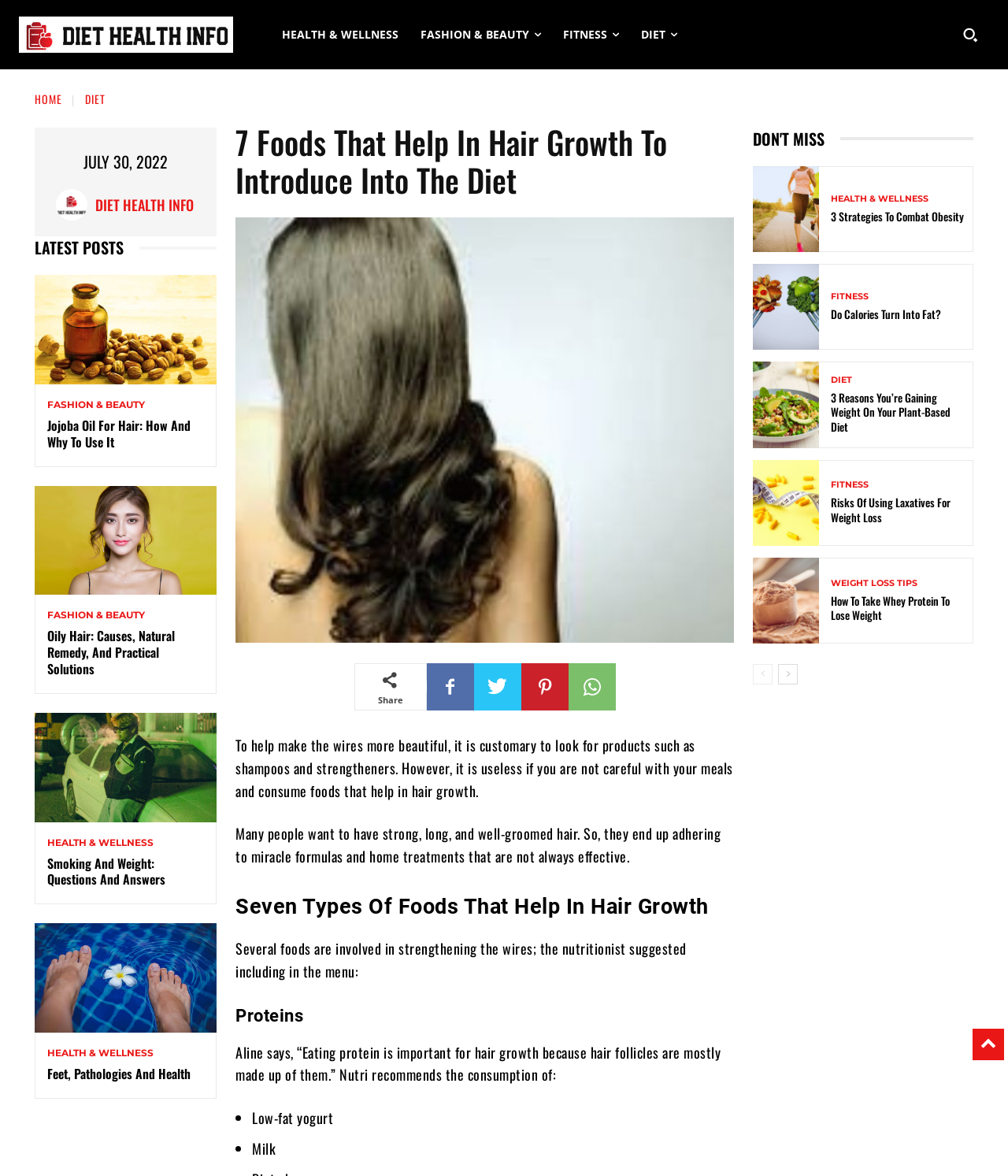Determine the bounding box coordinates of the element's region needed to click to follow the instruction: "Go to the 'HEALTH & WELLNESS' page". Provide these coordinates as four float numbers between 0 and 1, formatted as [left, top, right, bottom].

[0.269, 0.013, 0.406, 0.046]